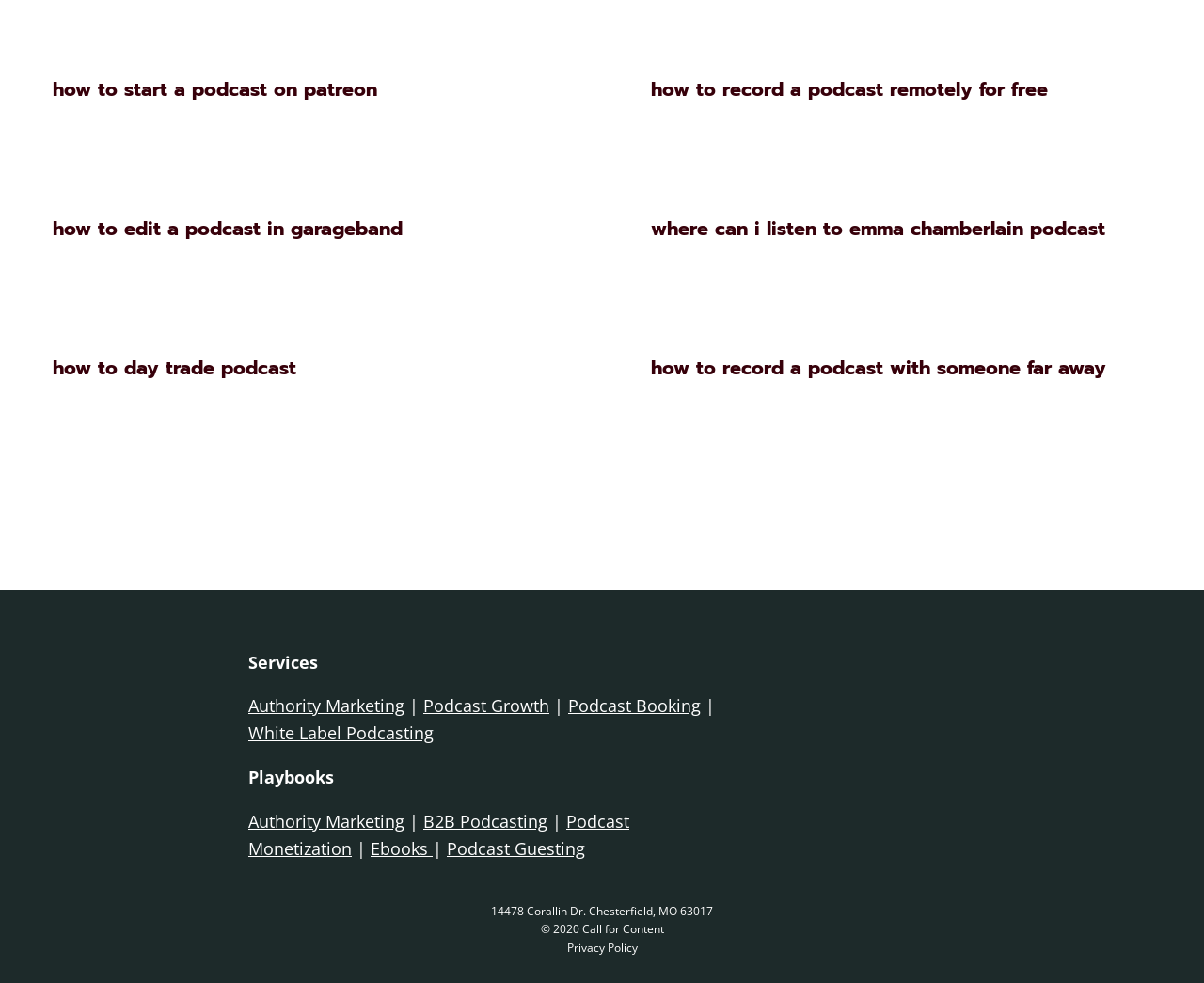Please find the bounding box coordinates of the element that you should click to achieve the following instruction: "click on 'Authority Marketing'". The coordinates should be presented as four float numbers between 0 and 1: [left, top, right, bottom].

[0.206, 0.707, 0.336, 0.729]